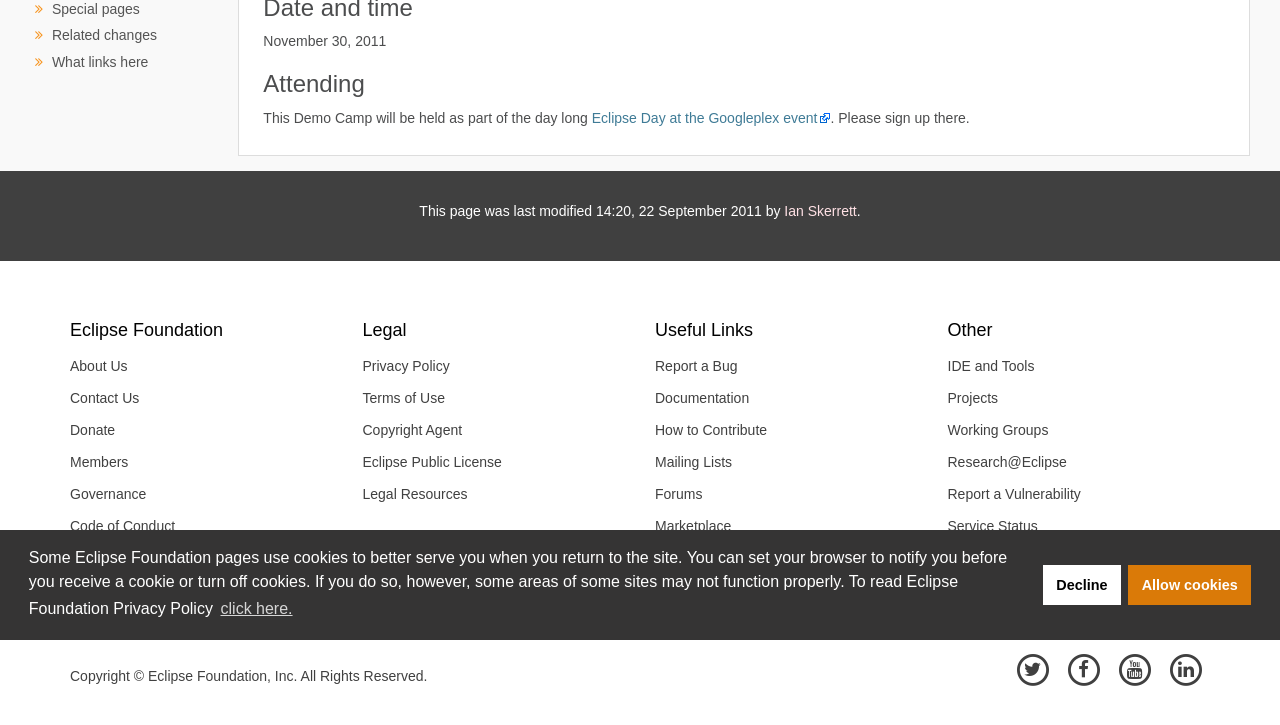Please find the bounding box for the following UI element description. Provide the coordinates in (top-left x, top-left y, bottom-right x, bottom-right y) format, with values between 0 and 1: Forums

[0.5, 0.66, 0.717, 0.704]